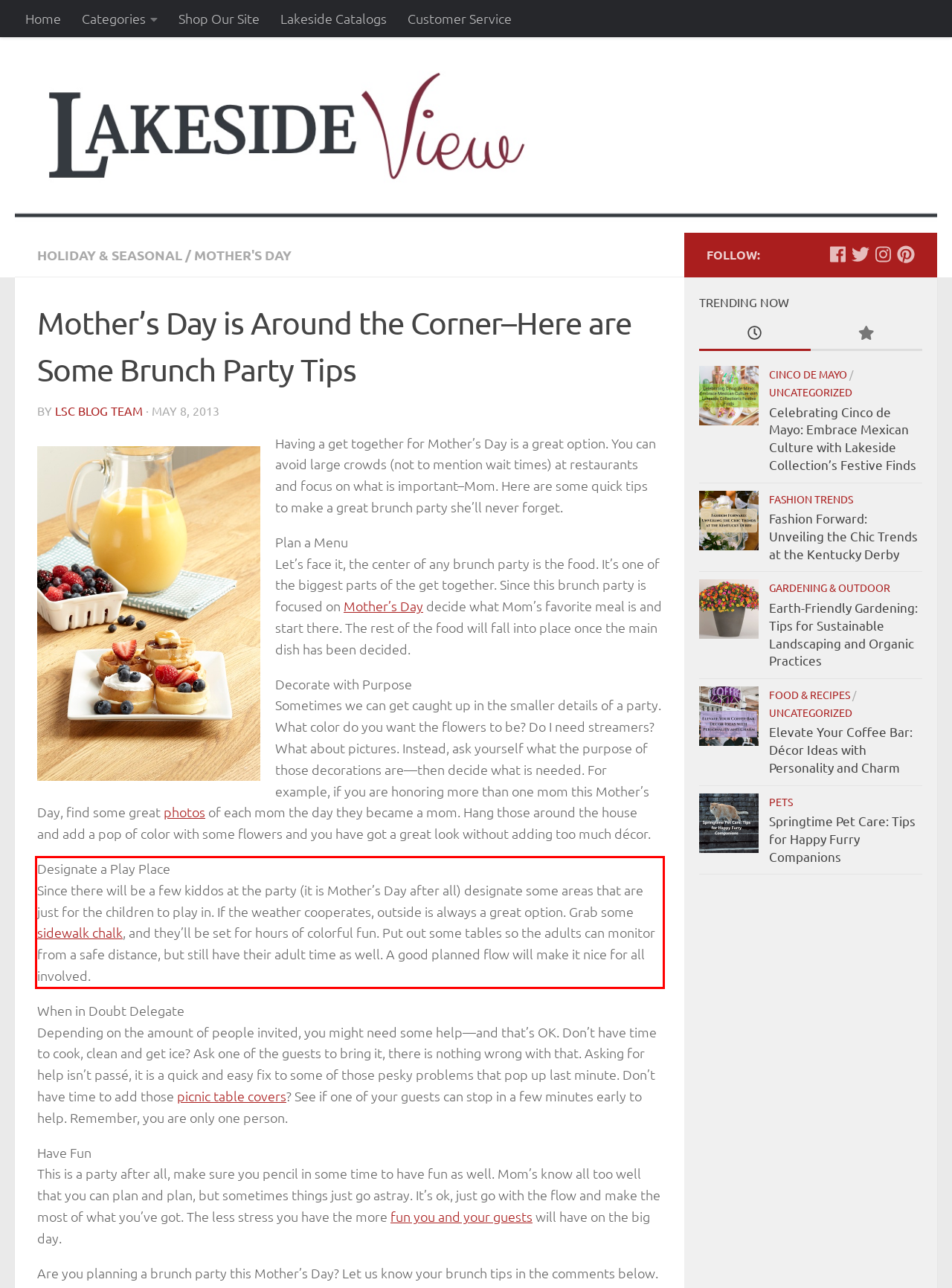Please look at the screenshot provided and find the red bounding box. Extract the text content contained within this bounding box.

Designate a Play Place Since there will be a few kiddos at the party (it is Mother’s Day after all) designate some areas that are just for the children to play in. If the weather cooperates, outside is always a great option. Grab some sidewalk chalk, and they’ll be set for hours of colorful fun. Put out some tables so the adults can monitor from a safe distance, but still have their adult time as well. A good planned flow will make it nice for all involved.